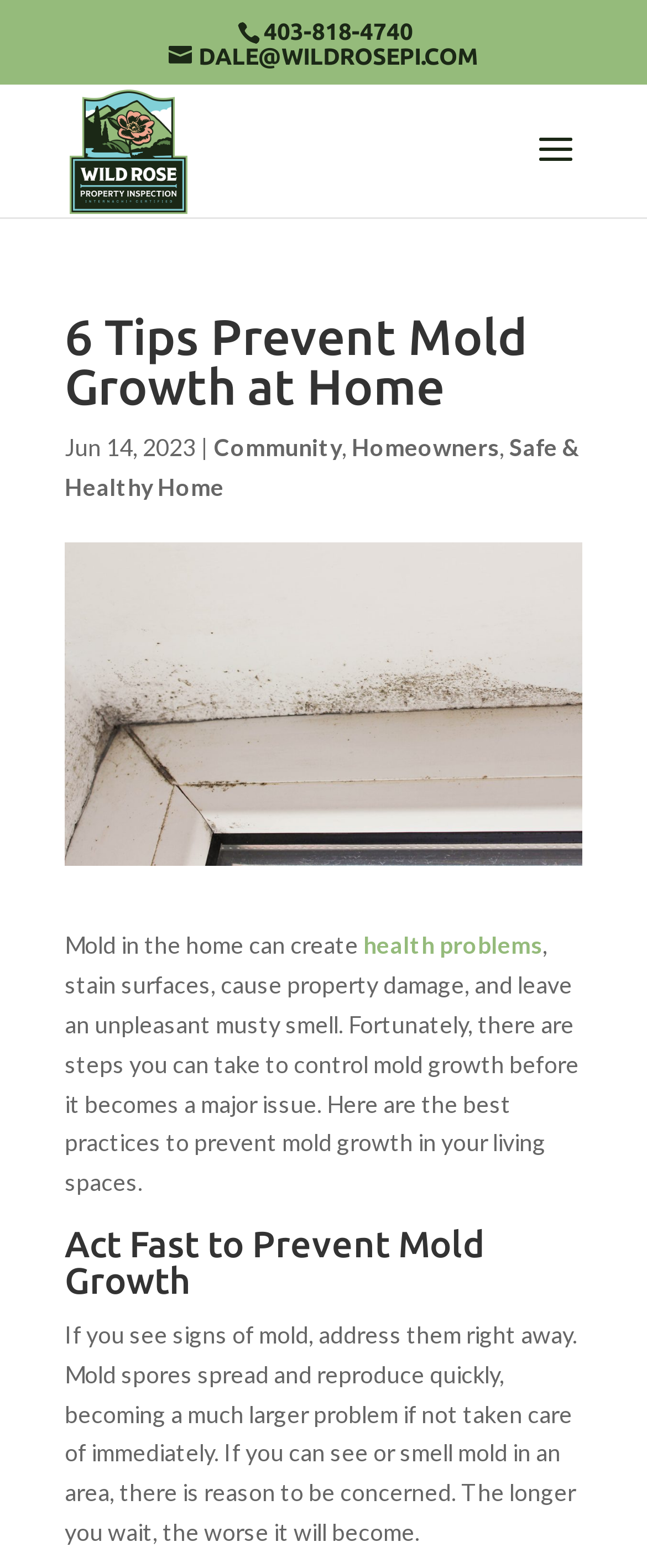What is the purpose of the search box?
Look at the image and provide a short answer using one word or a phrase.

To search for something